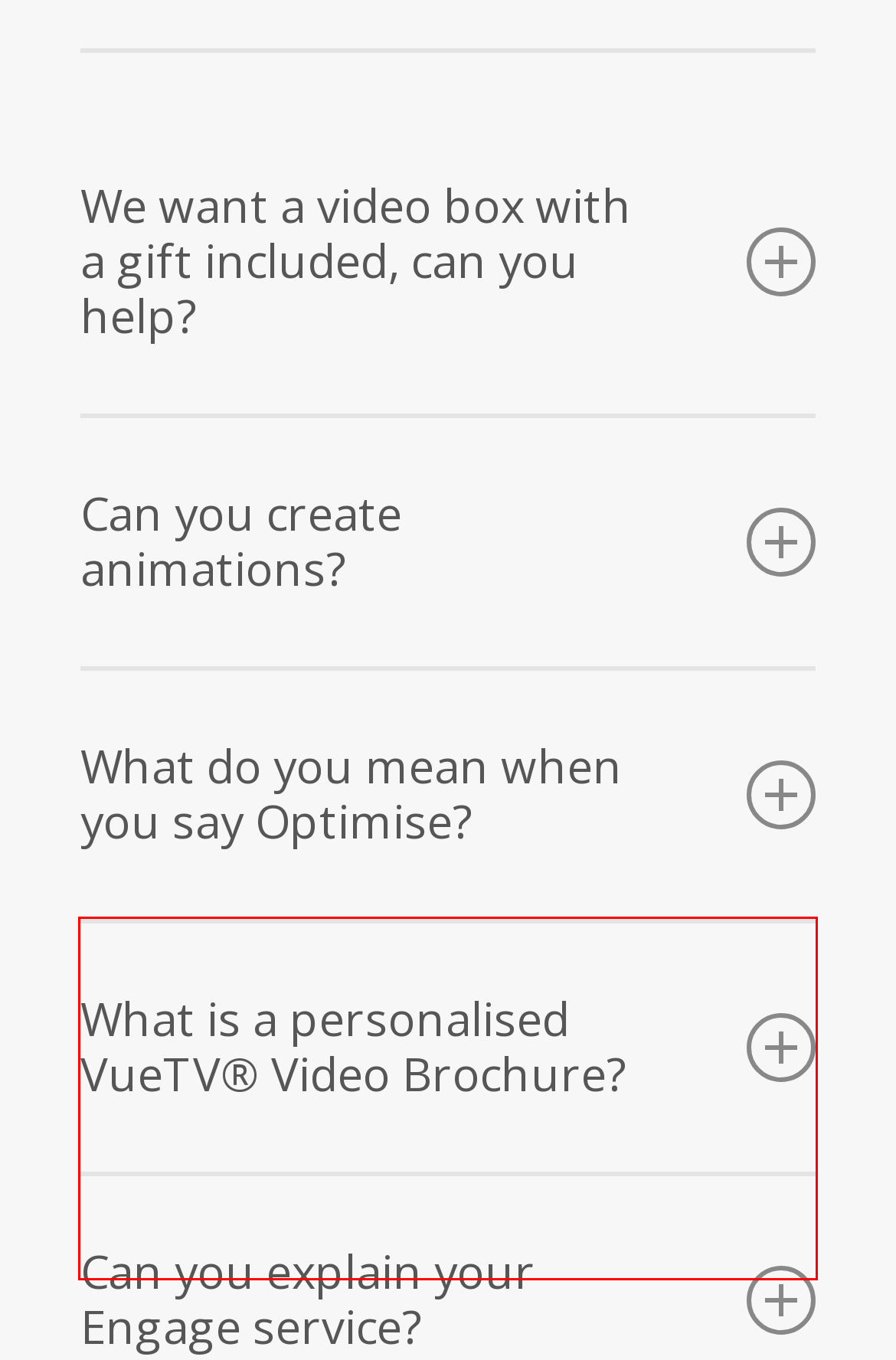Examine the screenshot of the webpage, locate the red bounding box, and perform OCR to extract the text contained within it.

A lot of companies produce content and publish on their website with a few social post in support. We enhance the content by using SEO techniques to rank your video / animation for certain key words to create engagement. Google Adwords is also advised but not essential.